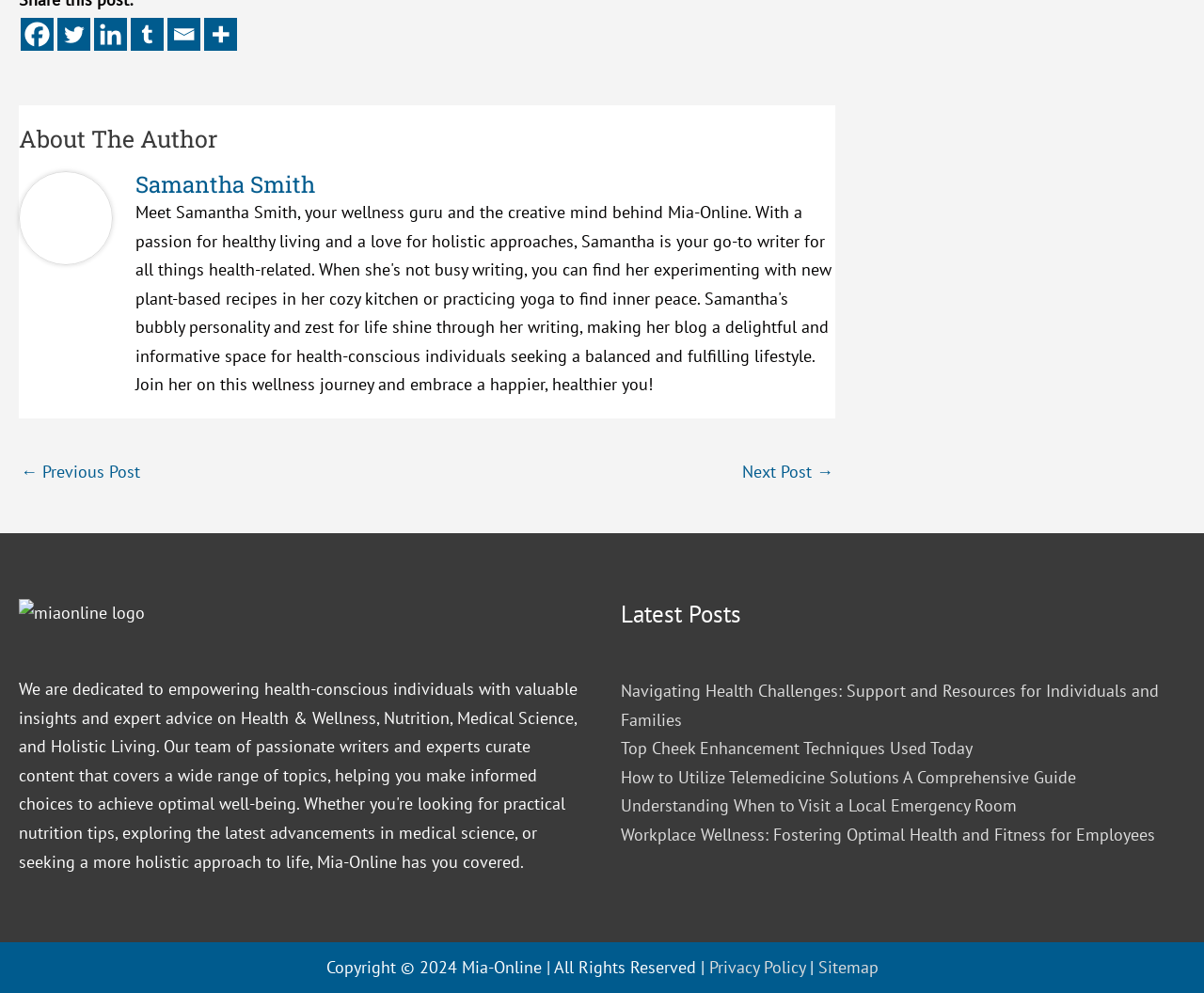Please provide the bounding box coordinate of the region that matches the element description: ← Previous Post. Coordinates should be in the format (top-left x, top-left y, bottom-right x, bottom-right y) and all values should be between 0 and 1.

[0.017, 0.457, 0.116, 0.497]